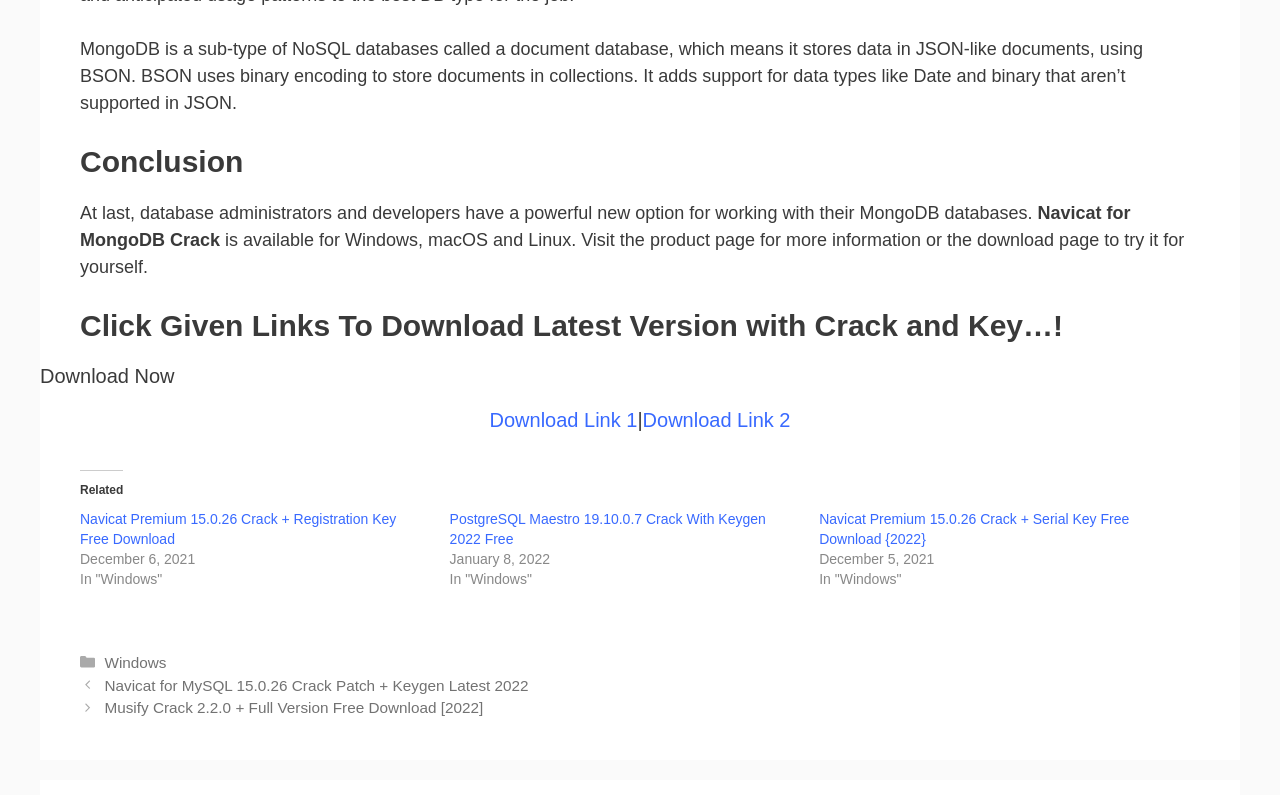Could you locate the bounding box coordinates for the section that should be clicked to accomplish this task: "Search for something".

None